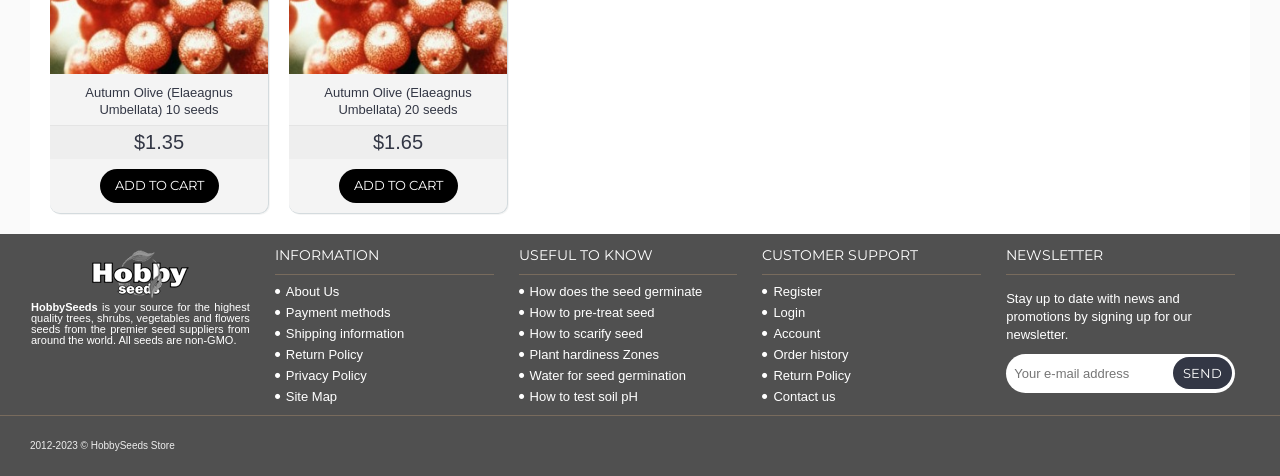What is the purpose of the 'USEFUL TO KNOW' section?
Please provide a comprehensive answer based on the information in the image.

The 'USEFUL TO KNOW' section appears to provide information and resources related to seed germination, such as how to pre-treat seeds, how to scarify seeds, and more.